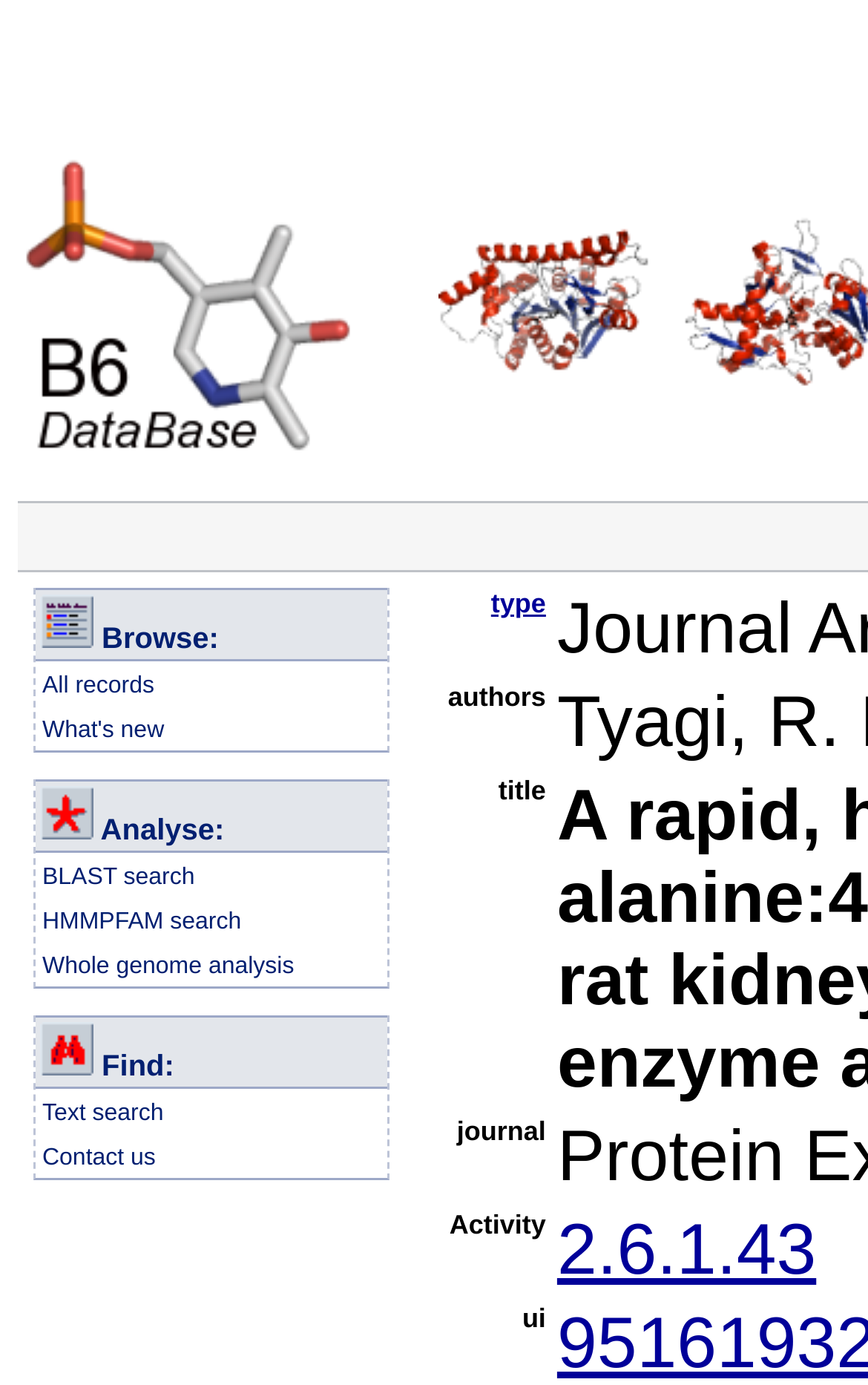What is the function of the 'Analyse' section?
Use the information from the screenshot to give a comprehensive response to the question.

The 'Analyse' section is located in the table with the column header 'Analyse'. It contains links to various analysis tools such as 'BLAST search', 'HMMPFAM search', and 'Whole genome analysis'. Therefore, the function of this section is to provide users with tools to analyse data.